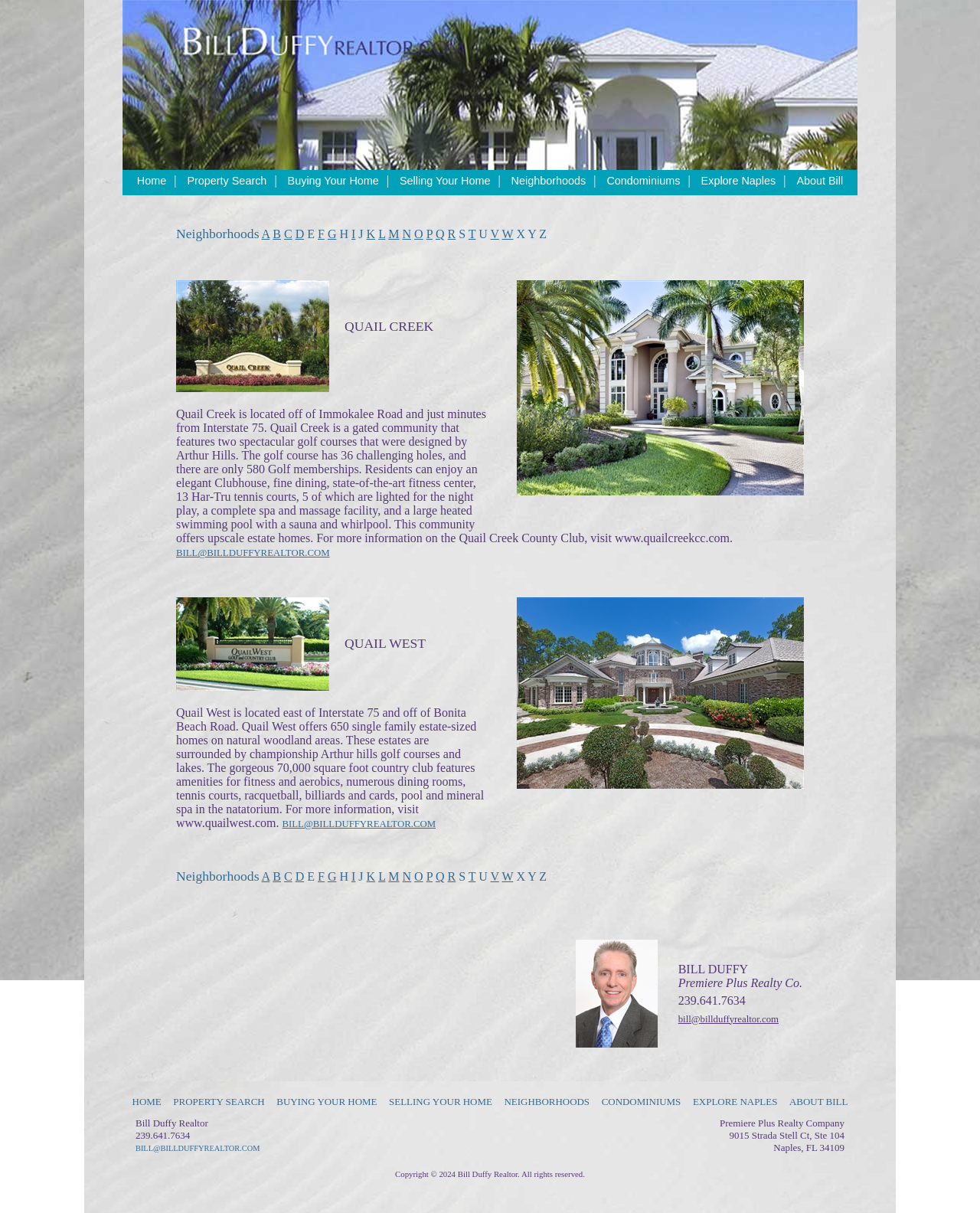Highlight the bounding box coordinates of the region I should click on to meet the following instruction: "Contact Bill Duffy via email".

[0.18, 0.451, 0.336, 0.46]